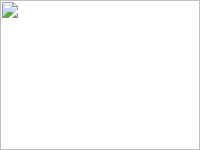What payment methods are accepted?
Please answer the question as detailed as possible.

According to the caption, the text suggests that cash or cheque payment is accepted, implying that these are the two acceptable methods of payment for purchasing the CCA T-shirts.